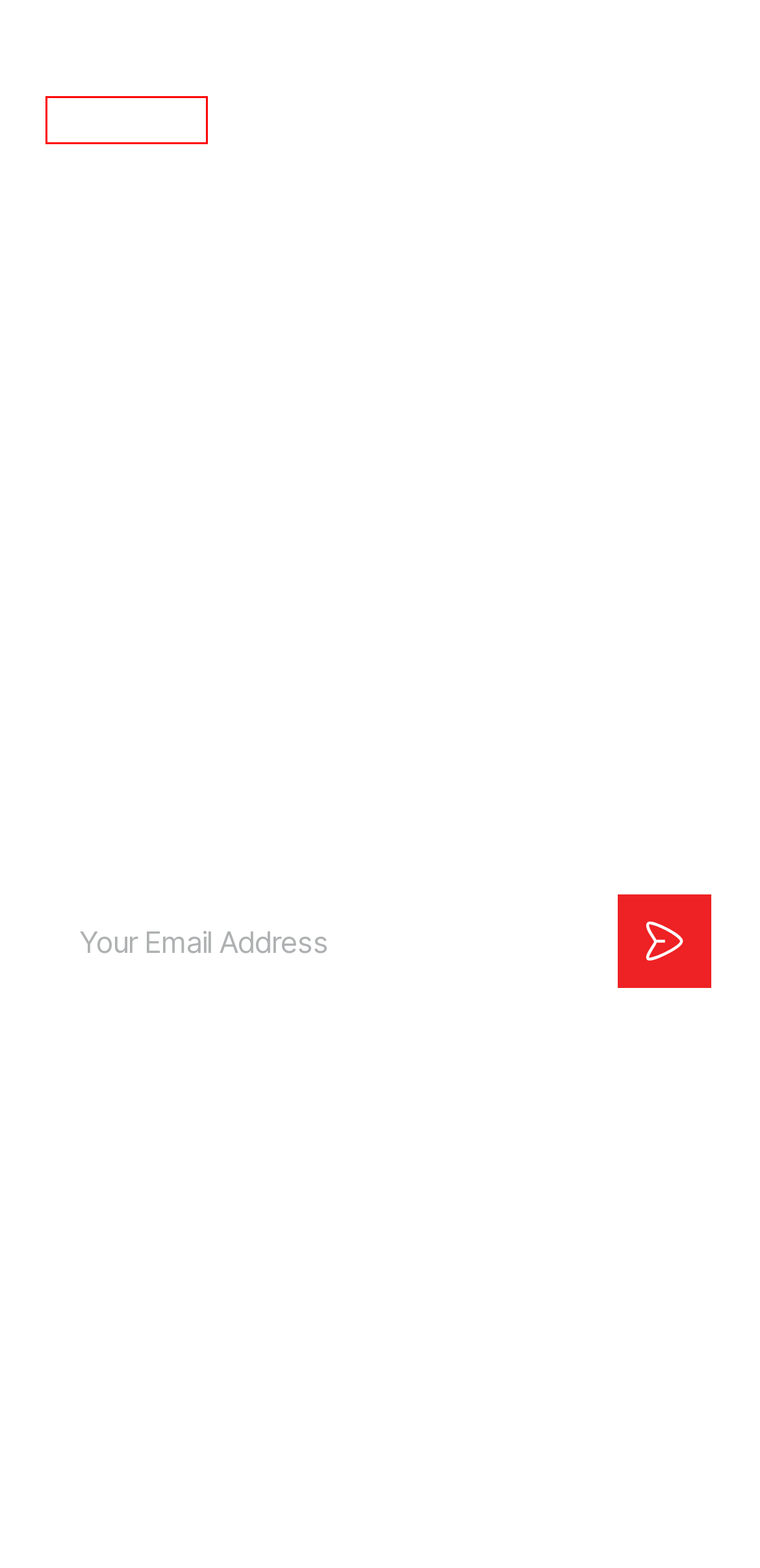You are given a screenshot of a webpage with a red rectangle bounding box around a UI element. Select the webpage description that best matches the new webpage after clicking the element in the bounding box. Here are the candidates:
A. Community Calendar - Mountain Times
B. Classifieds - Mountain Times
C. June: ‘bloom whereyou are planted’ - Mountain Times
D. Advertise - Mountain Times
E. Local news - Mountain Times
F. About Us - Mountain Times
G. Arts, Dining & Entertainment - Mountain Times
H. Privacy Policy - Mountain Times

E